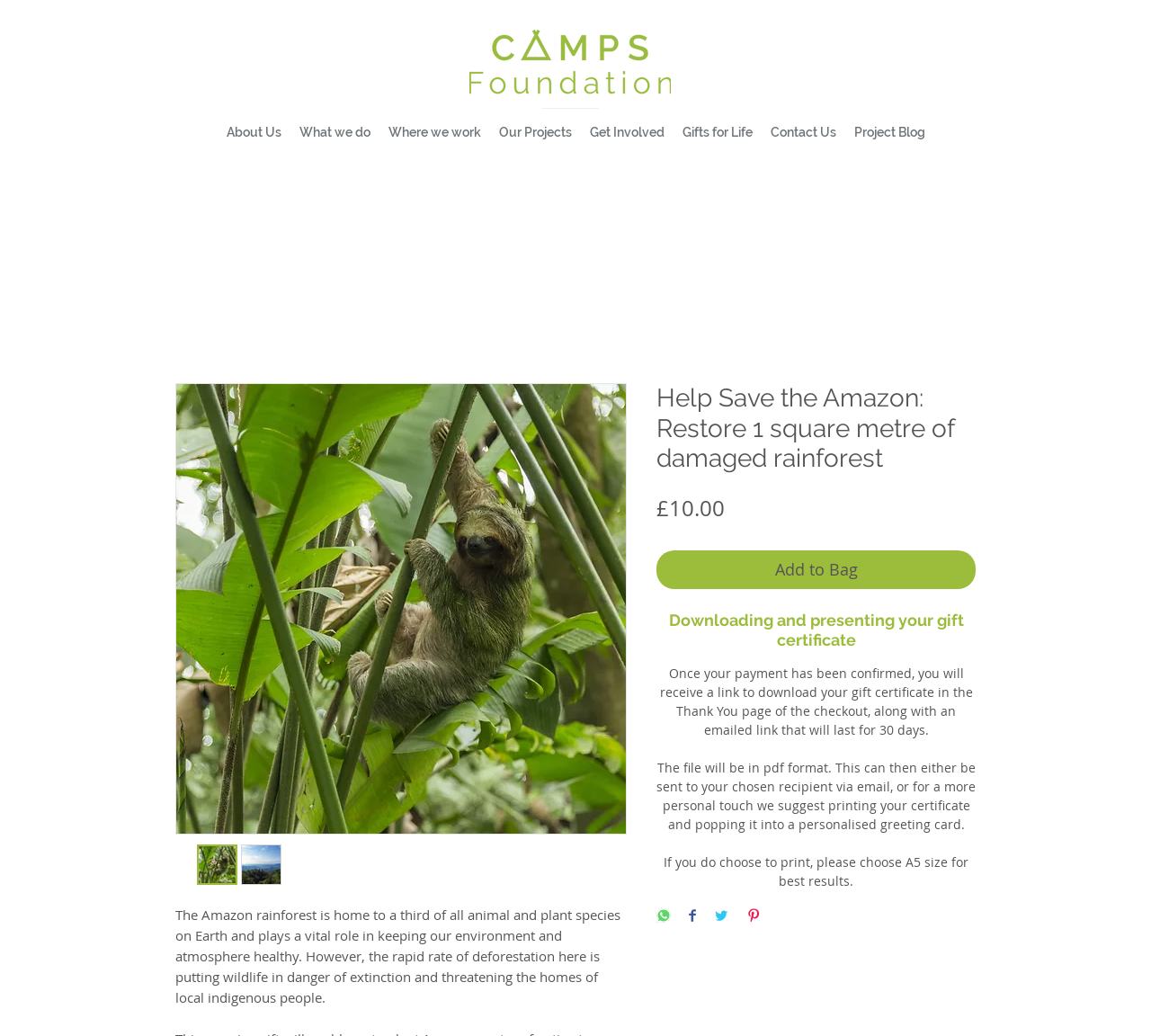Write a detailed summary of the webpage.

The webpage is about the Camps Foundation, a organization focused on saving the Amazon rainforest. At the top of the page, there is a logo of the Camps Foundation, which is an image of a trimmed web. Below the logo, there is a navigation menu with links to various sections of the website, including "About Us", "What we do", "Where we work", "Our Projects", "Get Involved", "Gifts for Life", "Contact Us", and "Project Blog".

The main content of the page is about a specific project, "Help Save the Amazon: Restore 1 square metre of damaged rainforest". There is a large image related to this project, which takes up most of the width of the page. Below the image, there is a brief description of the project, explaining the importance of the Amazon rainforest and the impact of deforestation.

To the right of the image, there is a section with a heading "Help Save the Amazon: Restore 1 square metre of damaged rainforest" and a price of £10.00. Below this, there is a button to "Add to Bag". Further down, there is a section about downloading and presenting a gift certificate, with a detailed description of the process.

At the bottom of the page, there are four social media buttons to share the project on WhatsApp, Facebook, Twitter, and Pinterest.